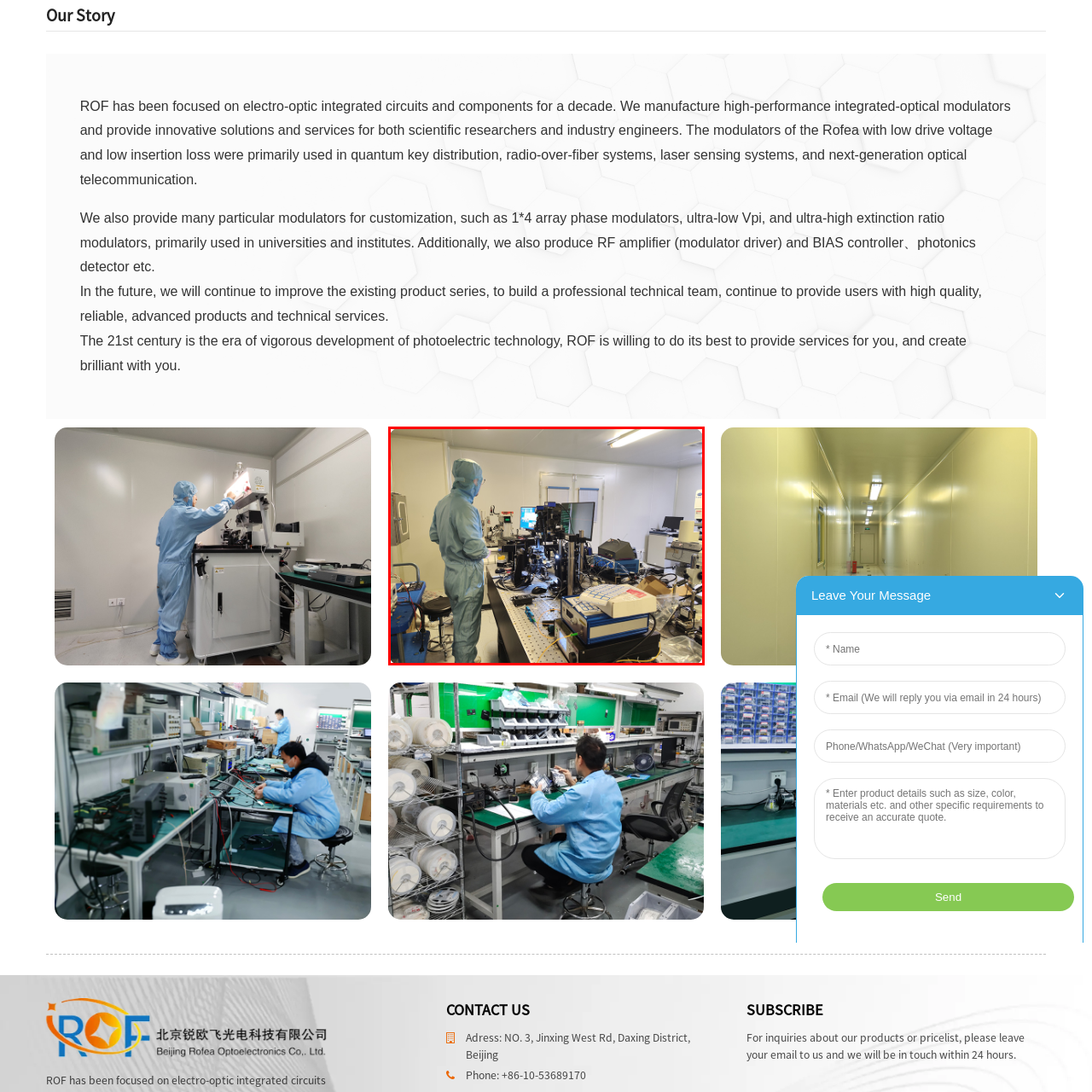Focus your attention on the image enclosed by the red boundary and provide a thorough answer to the question that follows, based on the image details: What is the company recognized for?

The company, ROF, is recognized for its focus on high-performance integrated-optical modulators and innovative technological solutions for both academic and industrial markets, which suggests that the company is a leader in the field of electro-optic technologies.